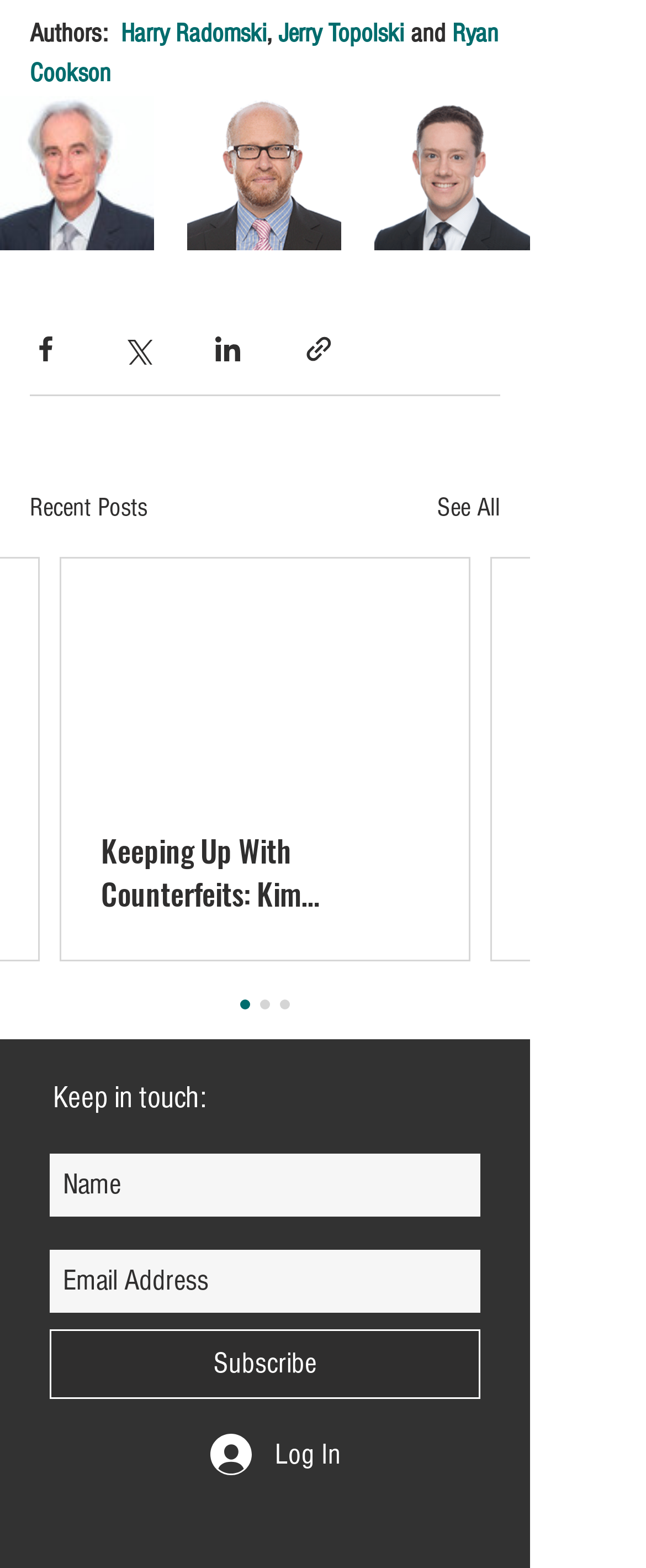Specify the bounding box coordinates for the region that must be clicked to perform the given instruction: "Click on the 'See All' link".

[0.677, 0.311, 0.774, 0.336]